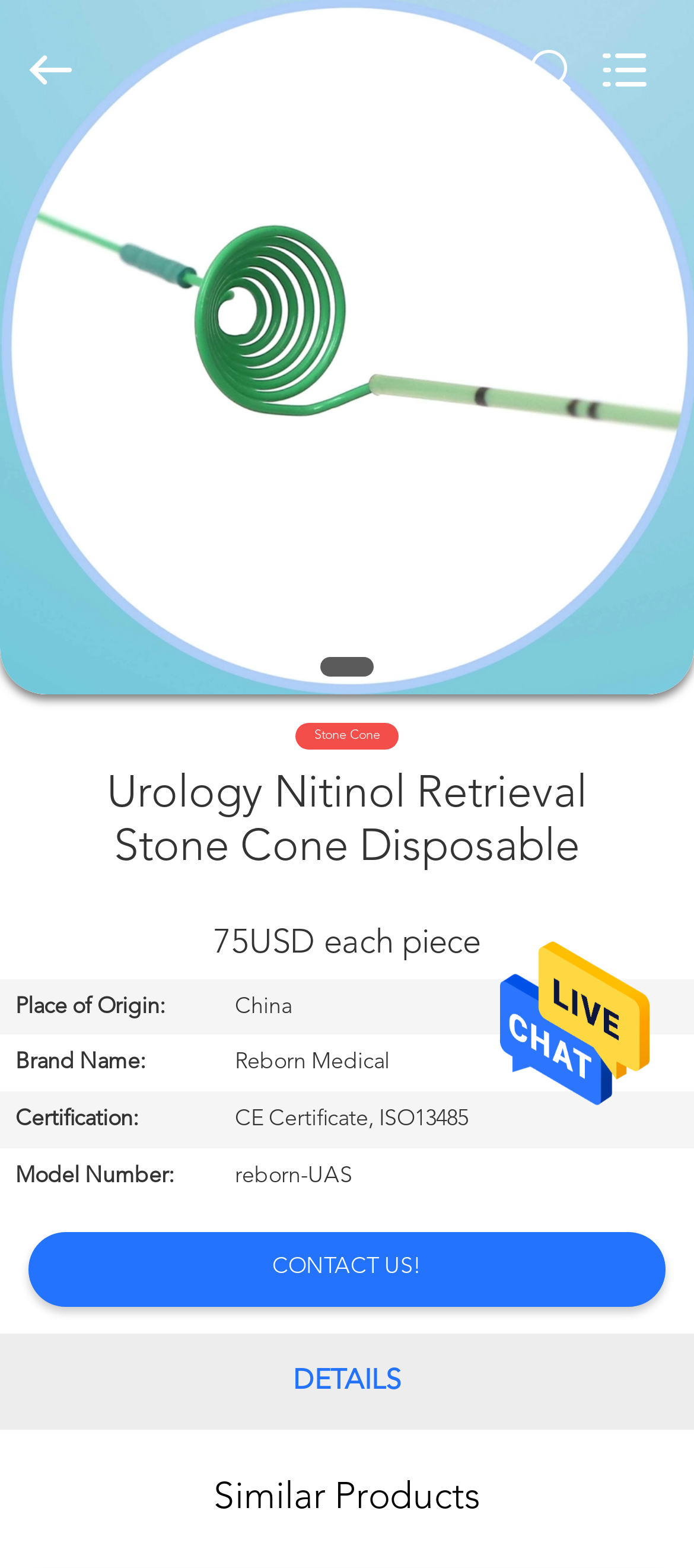Pinpoint the bounding box coordinates of the area that should be clicked to complete the following instruction: "Learn about the company". The coordinates must be given as four float numbers between 0 and 1, i.e., [left, top, right, bottom].

[0.0, 0.218, 0.218, 0.28]